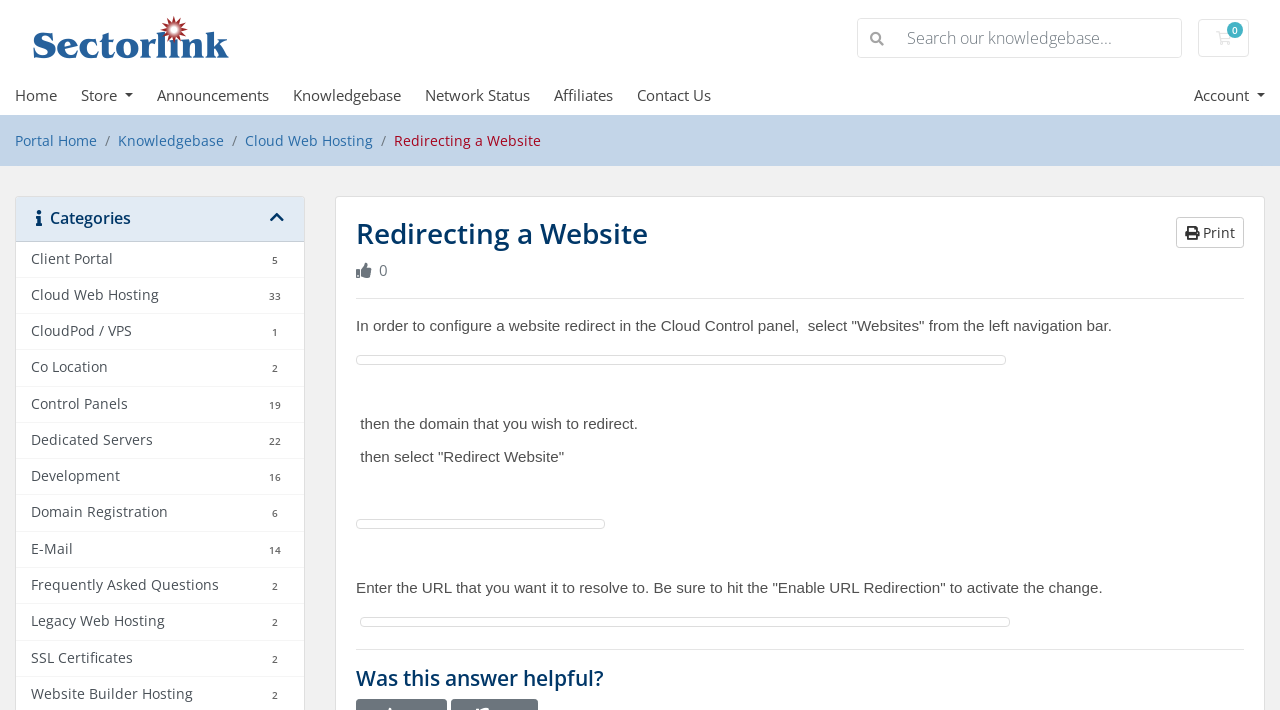How many categories are listed on the webpage?
Based on the image, answer the question in a detailed manner.

The webpage lists 11 categories, including Client Portal, Cloud Web Hosting, CloudPod / VPS, Co Location, Control Panels, Dedicated Servers, Development, Domain Registration, E-Mail, Frequently Asked Questions, and Legacy Web Hosting.